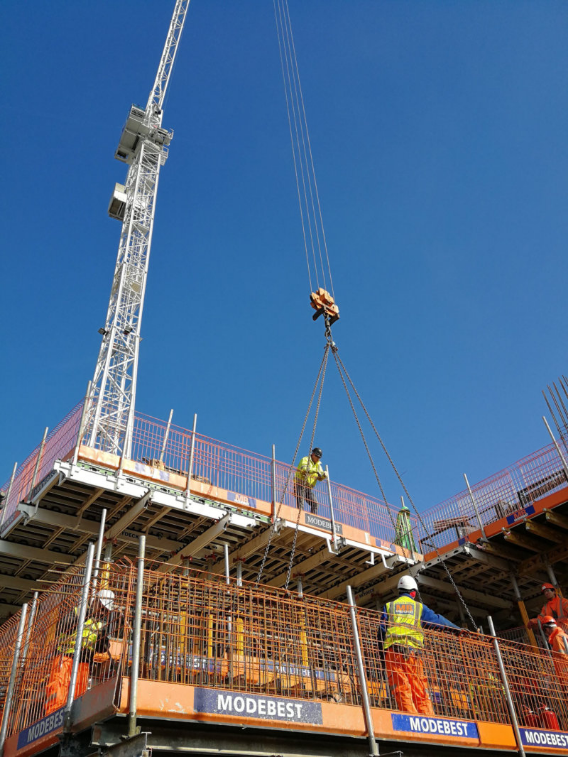Convey a rich and detailed description of the image.

In this dynamic construction scene, a crane towers high above, its arm extending towards the blue sky. Below, construction workers, clad in vibrant safety gear, are engaged in the critical task of lifting building materials. One worker carefully oversees the operation from the platform, ensuring safety protocols are followed. The scaffolding features bright orange barriers, marking the site as a busy hub of activity. The logo "MODEBEST" is prominently displayed, indicating the involvement of a construction firm dedicated to quality and safety in the building process. This image encapsulates a moment of teamwork and precision in the fast-paced world of construction.